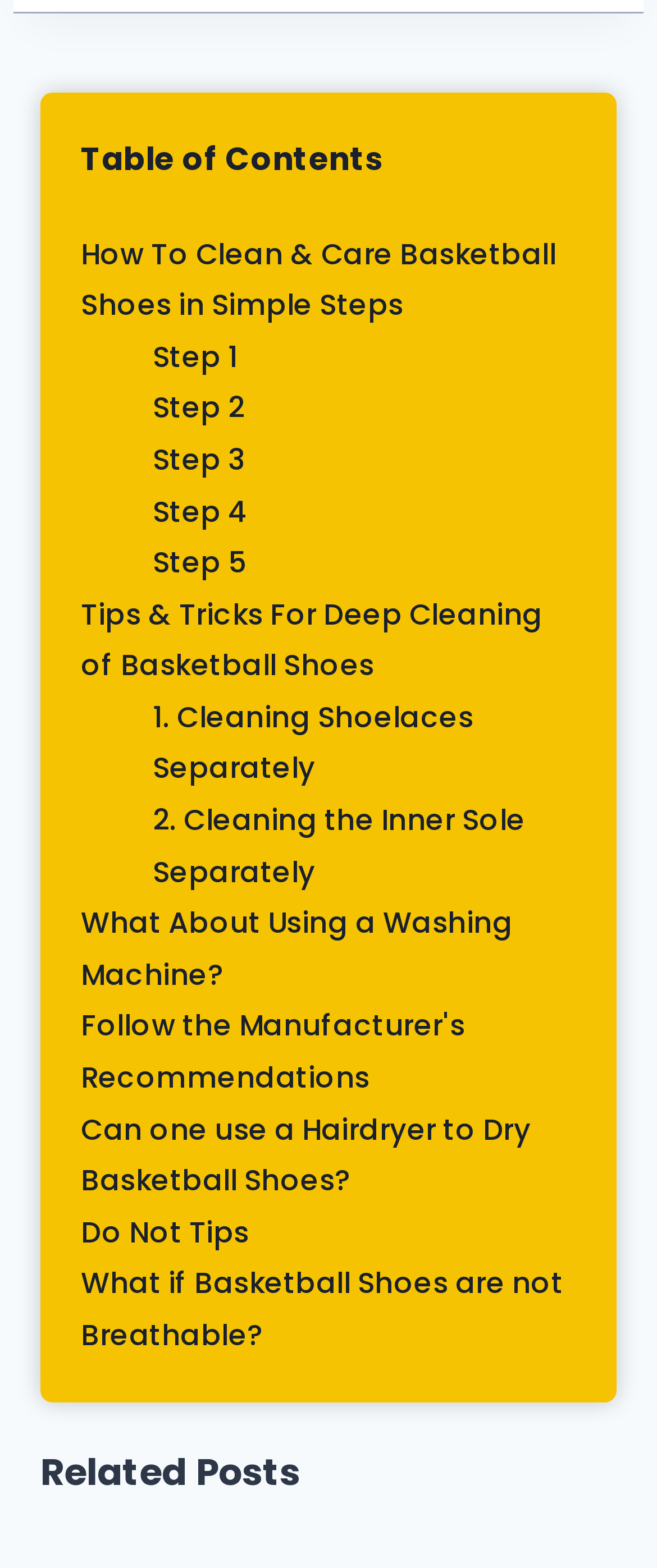Locate the UI element that matches the description parent_node: 新聞 title="ROHM" in the webpage screenshot. Return the bounding box coordinates in the format (top-left x, top-left y, bottom-right x, bottom-right y), with values ranging from 0 to 1.

None